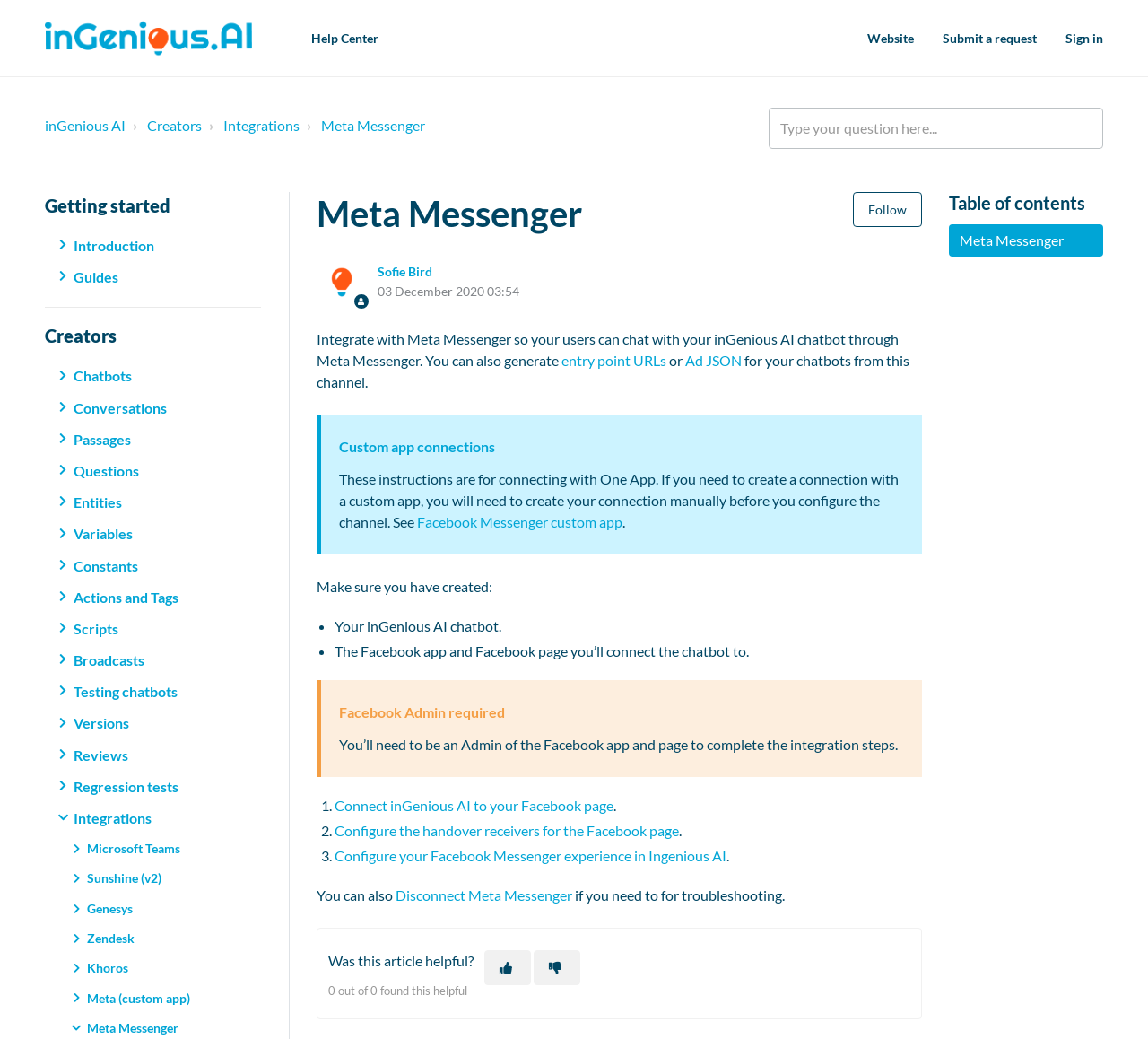Please give a succinct answer to the question in one word or phrase:
How many steps are involved in configuring the handover receivers for the Facebook page?

Three